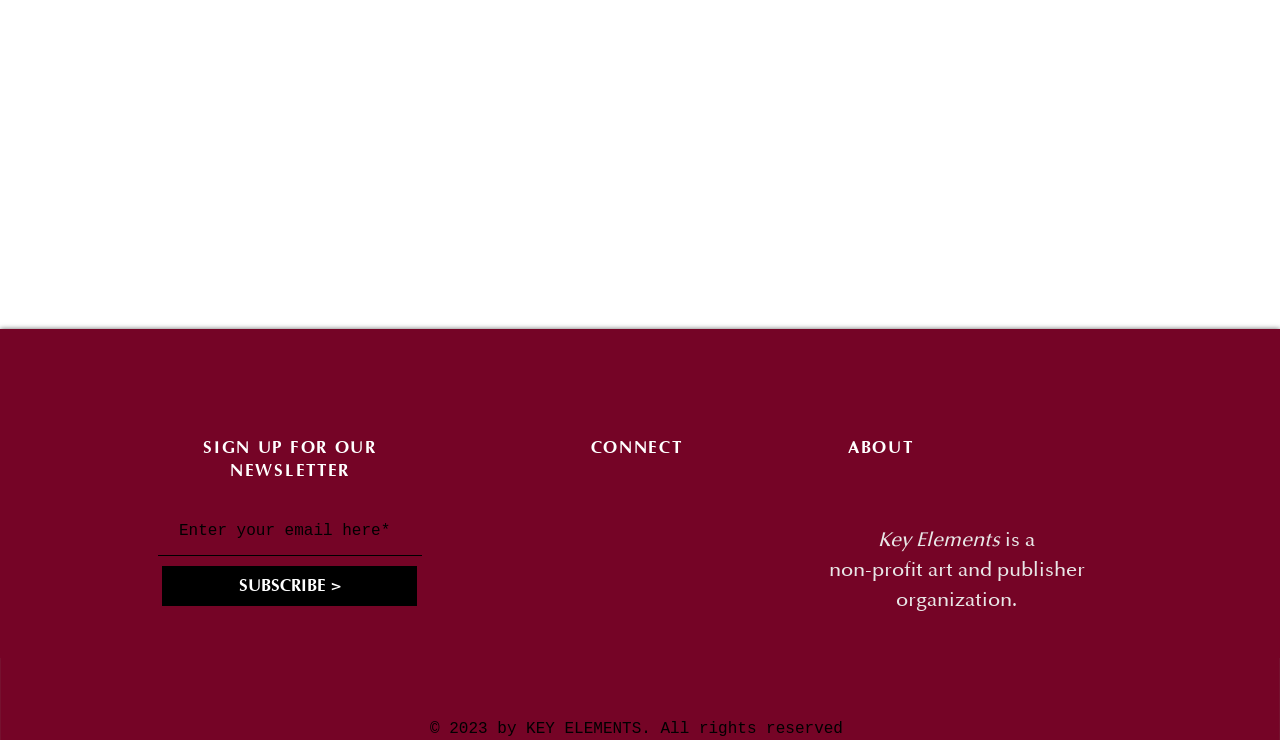What is the copyright year?
Refer to the image and respond with a one-word or short-phrase answer.

2023